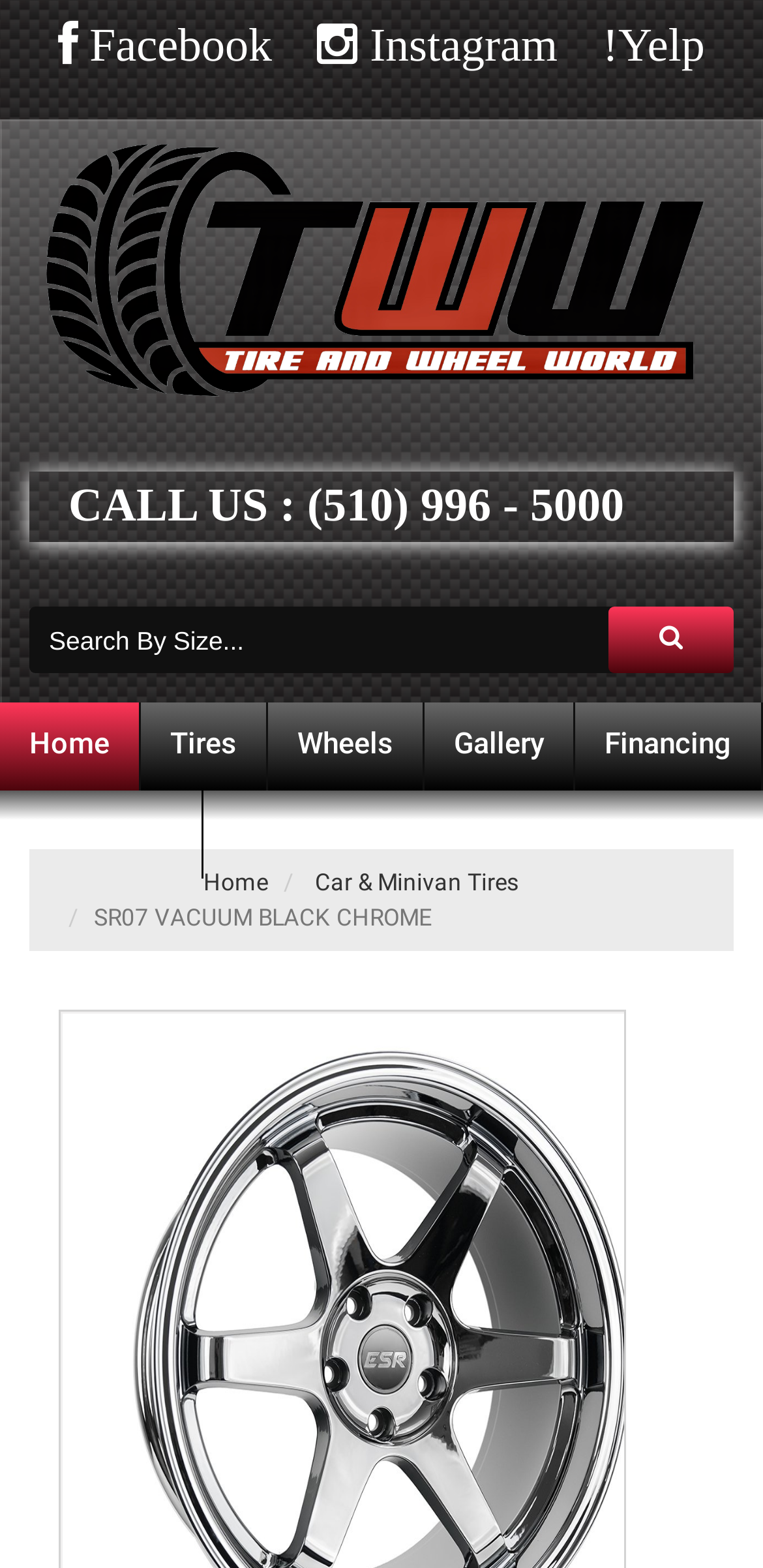What is the name of the wheel product shown below the search bar?
Please give a detailed and elaborate answer to the question based on the image.

I examined the static text element below the search bar and found that it says 'SR07 VACUUM BLACK CHROME', which appears to be the name of a wheel product.